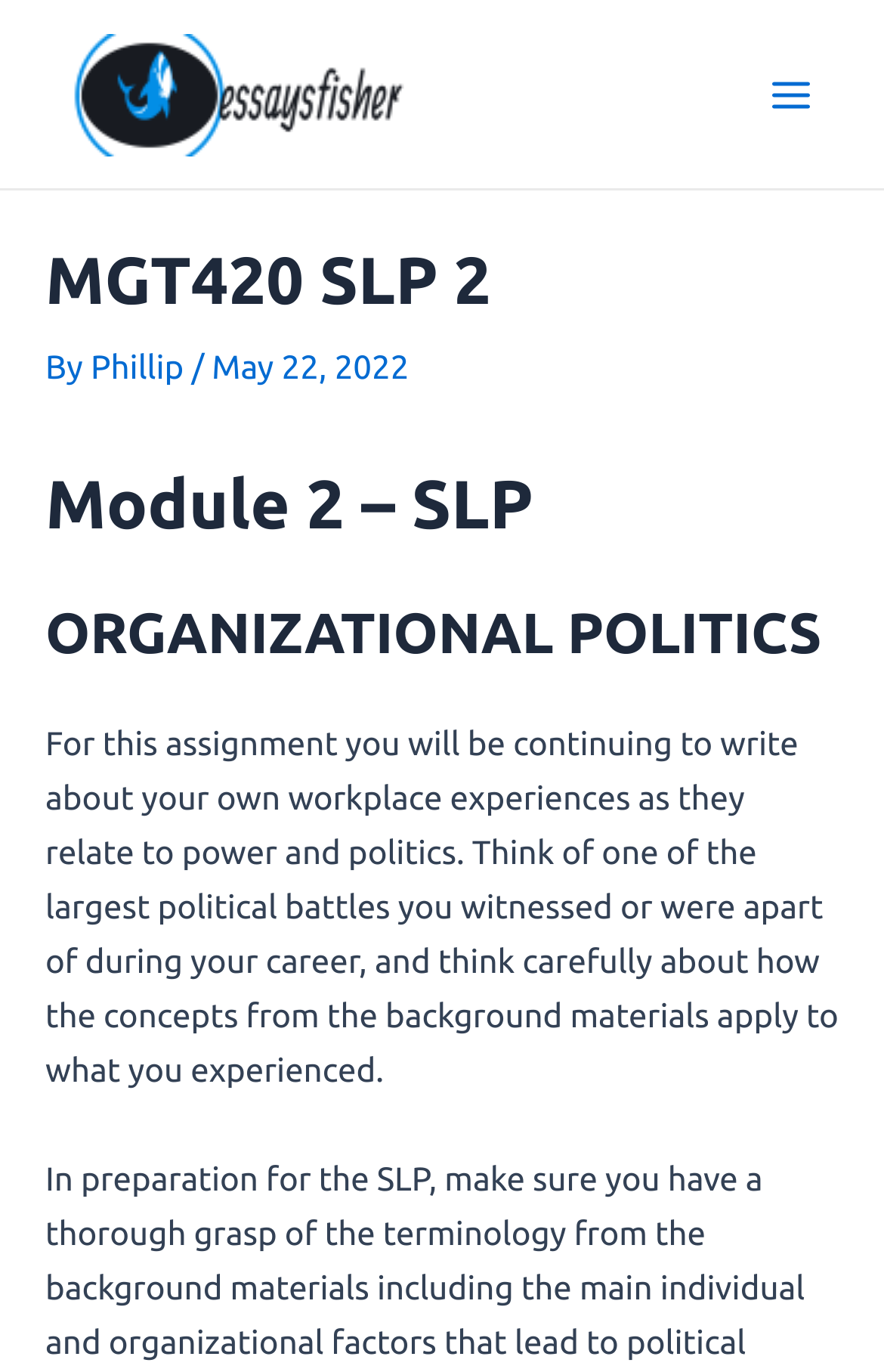Detail the various sections and features of the webpage.

The webpage is about an essay assignment for a course, MGT420 SLP 2, with the title "Essays Fisher" at the top left corner, accompanied by an image with the same title. 

On the top right corner, there is a button labeled "Main Menu" with an image beside it. 

Below the title, there is a header section that spans the entire width of the page. It contains the course title "MGT420 SLP 2" in a heading, followed by the author's name "Phillip" and the date "May 22, 2022". 

Further down, there are two more headings: "Module 2 – SLP" and "ORGANIZATIONAL POLITICS". 

The main content of the page is a paragraph of text that describes the assignment, which is about writing about workplace experiences related to power and politics. The text is quite long and takes up most of the page.